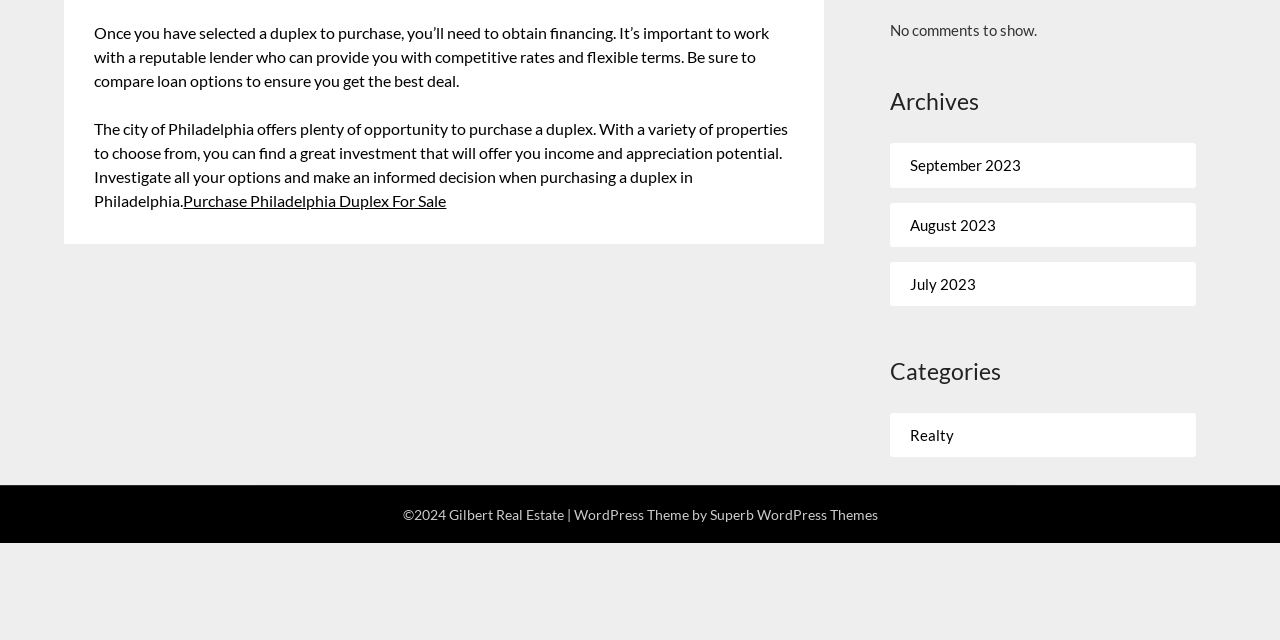Determine the bounding box for the UI element described here: "Purchase Philadelphia Duplex For Sale".

[0.143, 0.299, 0.349, 0.328]